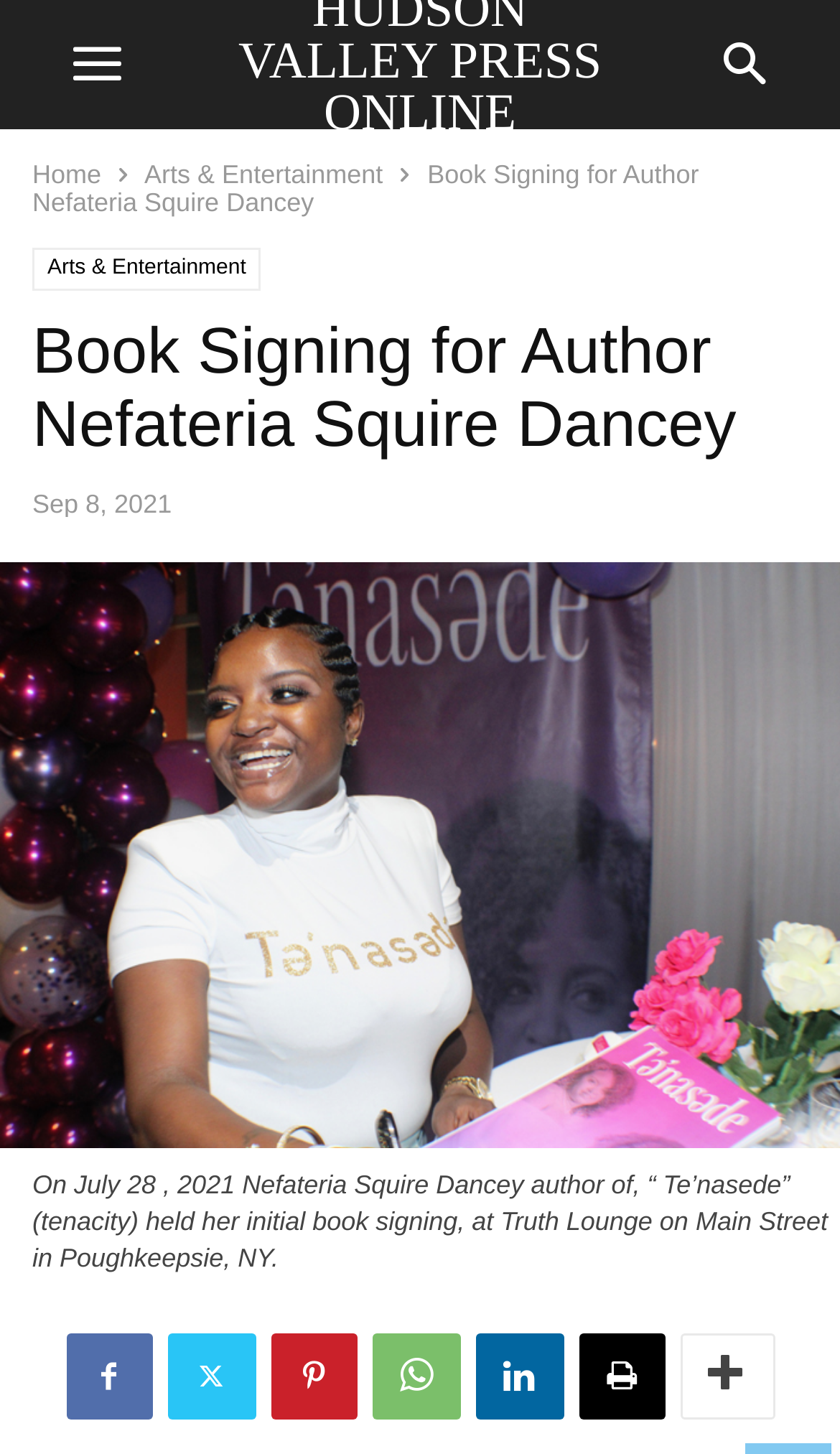What is the category of this article? Examine the screenshot and reply using just one word or a brief phrase.

Arts & Entertainment